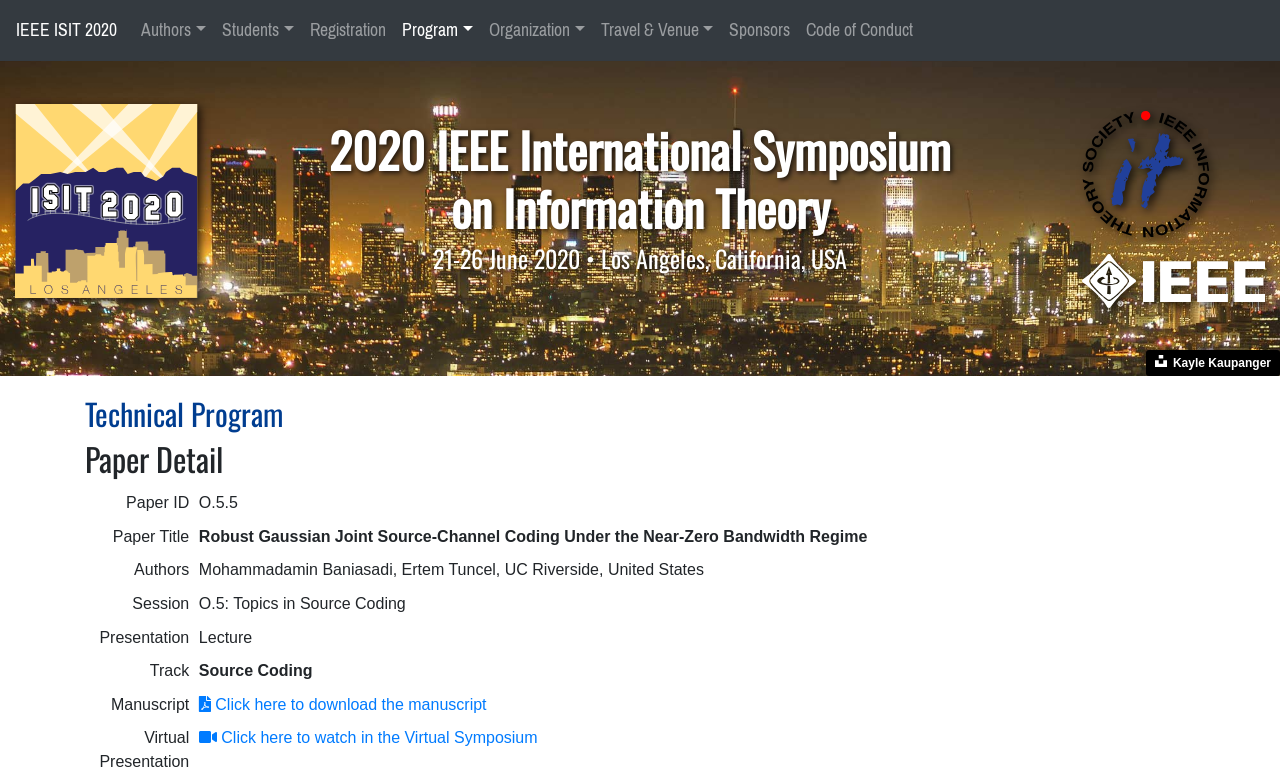Provide a brief response to the question below using a single word or phrase: 
What type of presentation is the paper?

Lecture